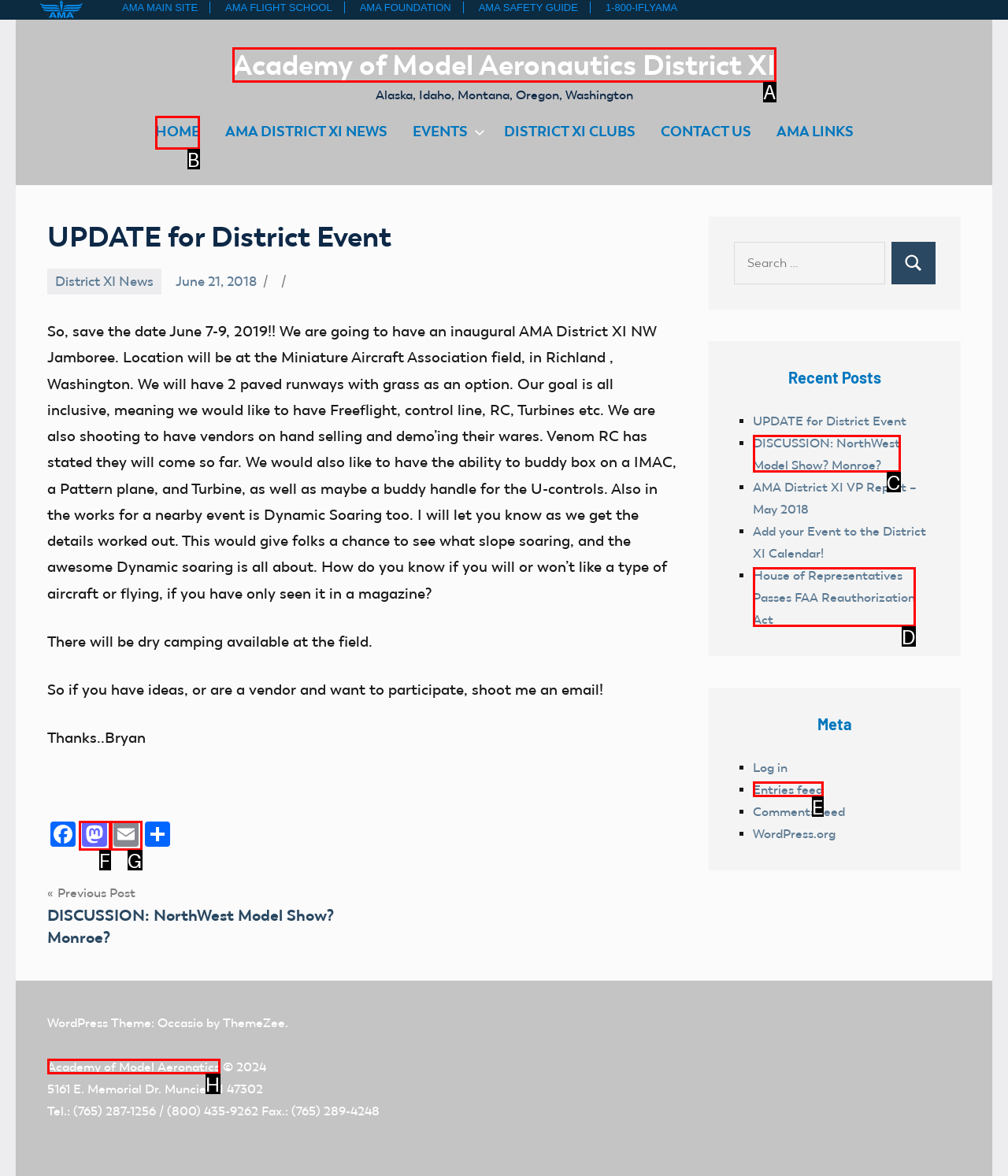Select the HTML element that should be clicked to accomplish the task: Click on the 'HOME' link Reply with the corresponding letter of the option.

B